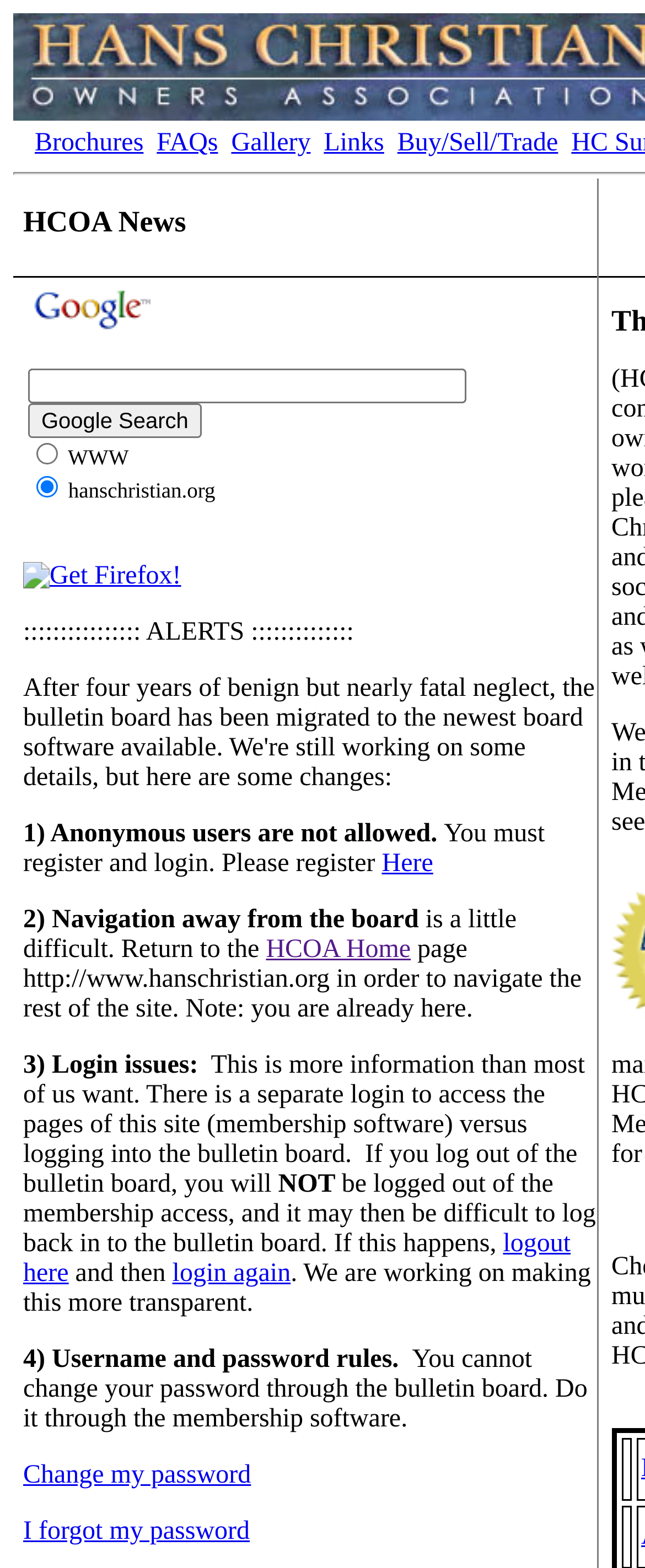Please predict the bounding box coordinates of the element's region where a click is necessary to complete the following instruction: "Change my password". The coordinates should be represented by four float numbers between 0 and 1, i.e., [left, top, right, bottom].

[0.036, 0.932, 0.389, 0.949]